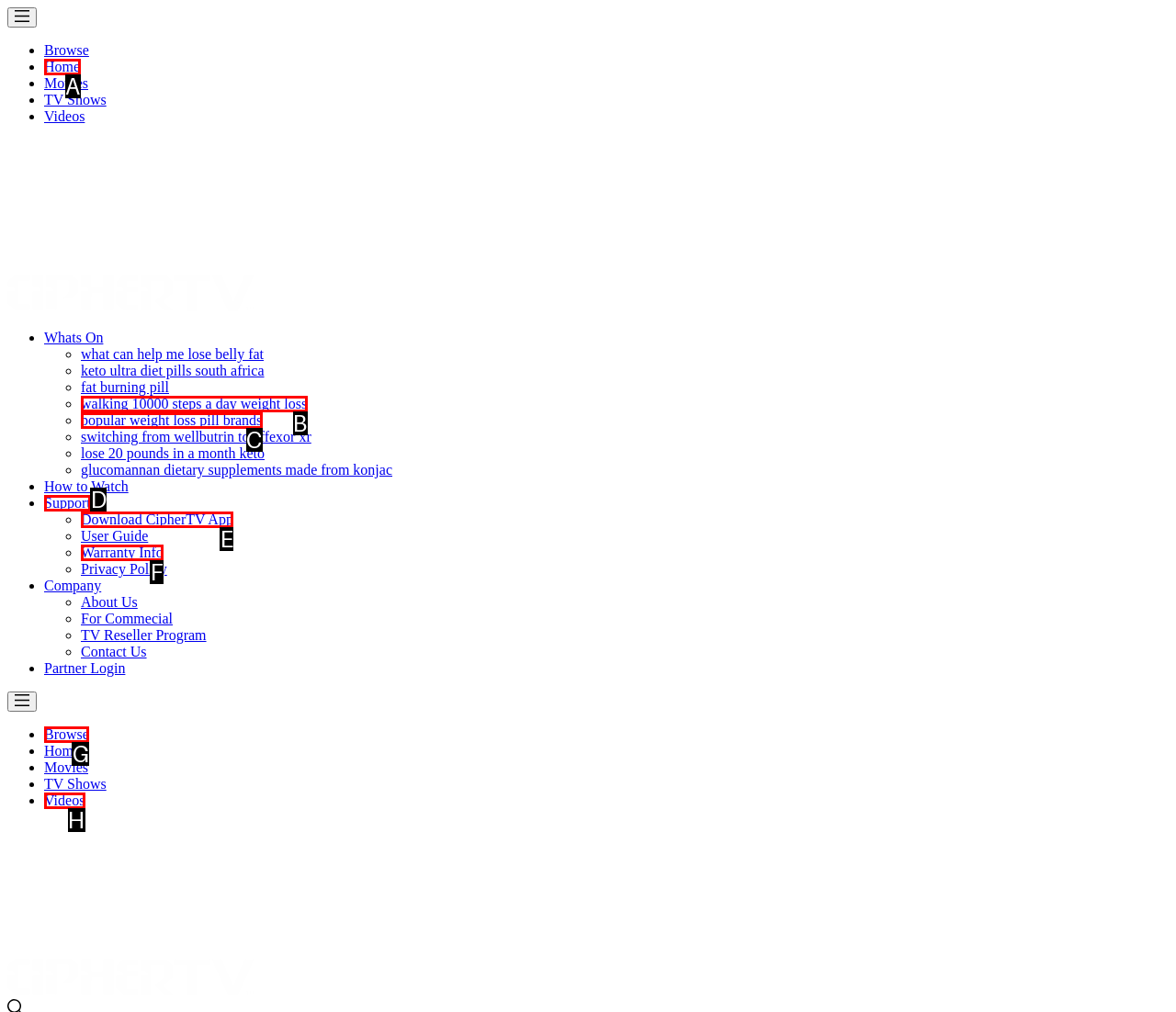Determine which HTML element best suits the description: popular weight loss pill brands. Reply with the letter of the matching option.

C